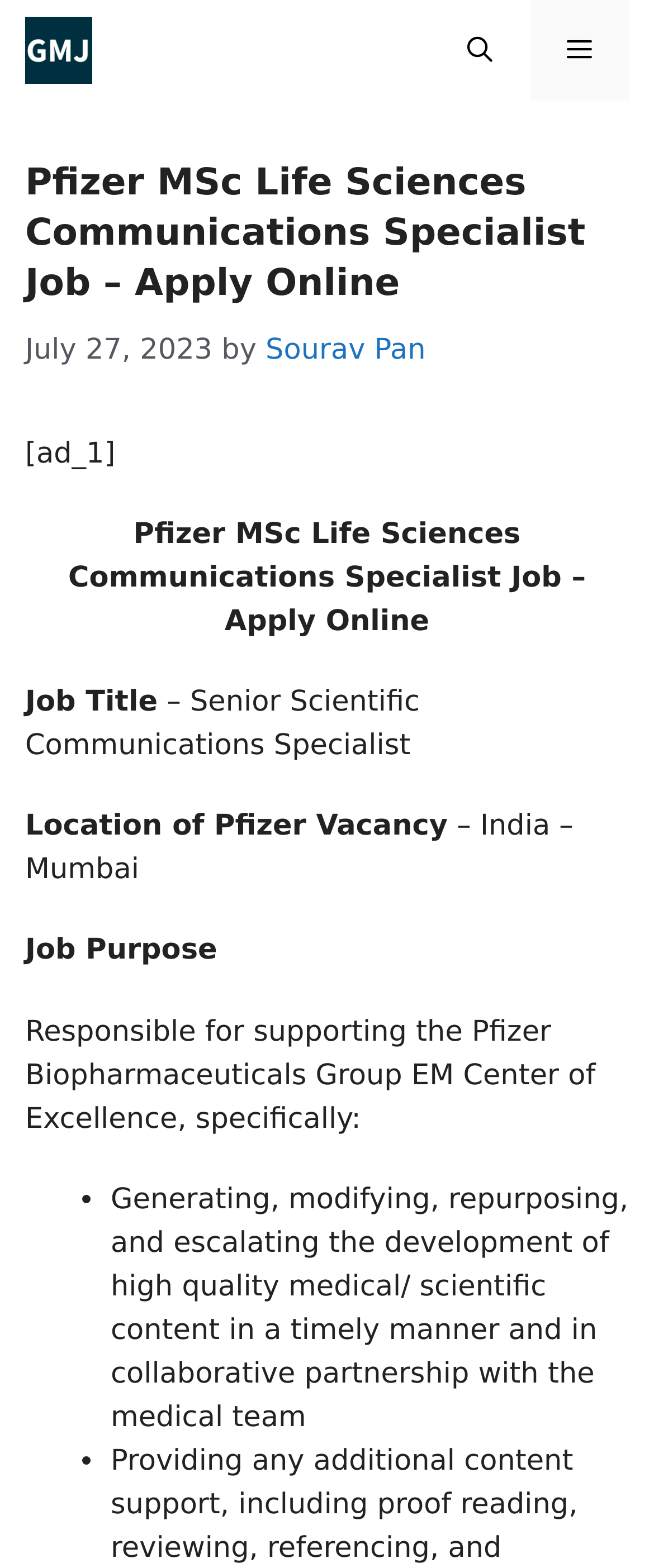What is the job title of the Pfizer vacancy?
Please give a detailed and elaborate explanation in response to the question.

I found the job title by looking at the section 'Job Title' which is located below the job description. The text next to 'Job Title' is '– Senior Scientific Communications Specialist', which indicates the job title of the Pfizer vacancy.